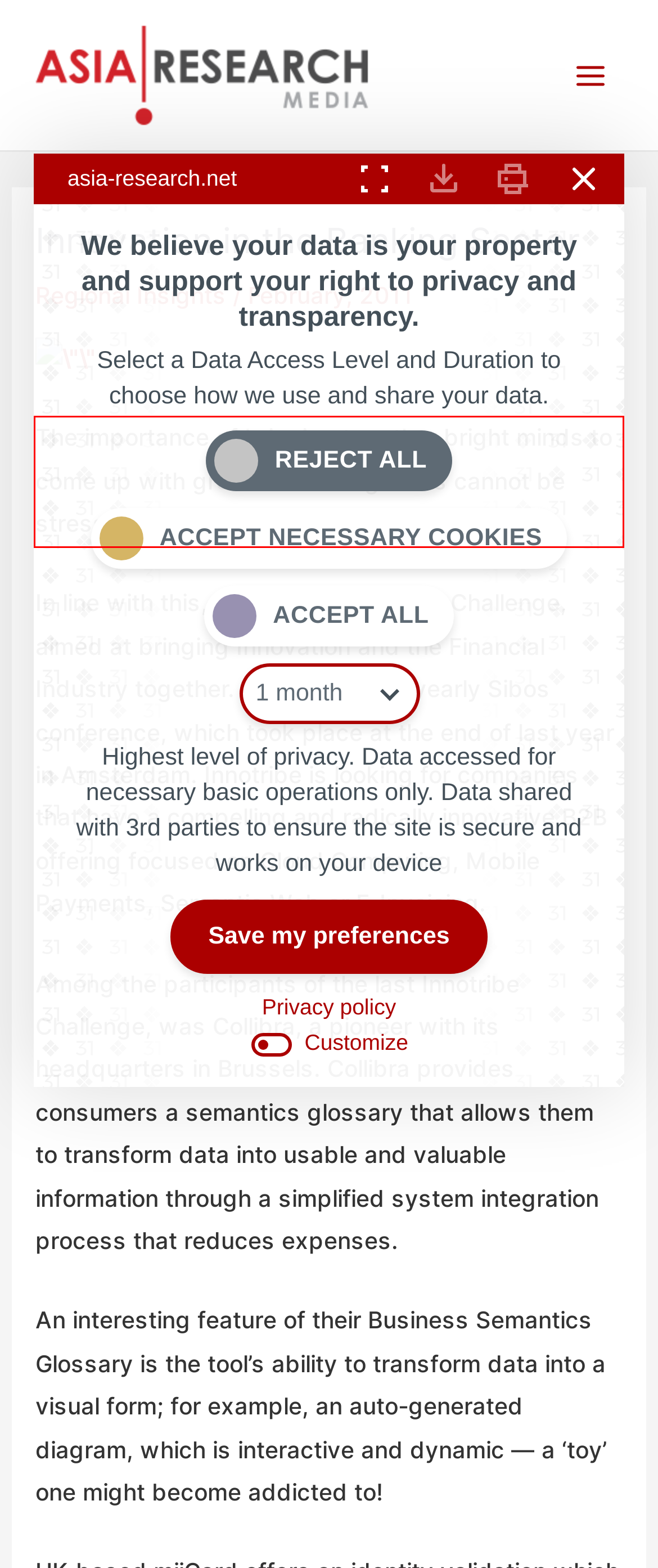Identify the text inside the red bounding box on the provided webpage screenshot by performing OCR.

The importance of bringing together bright minds to come up with ground-breaking ideas cannot be stressed enough in the financial sector.